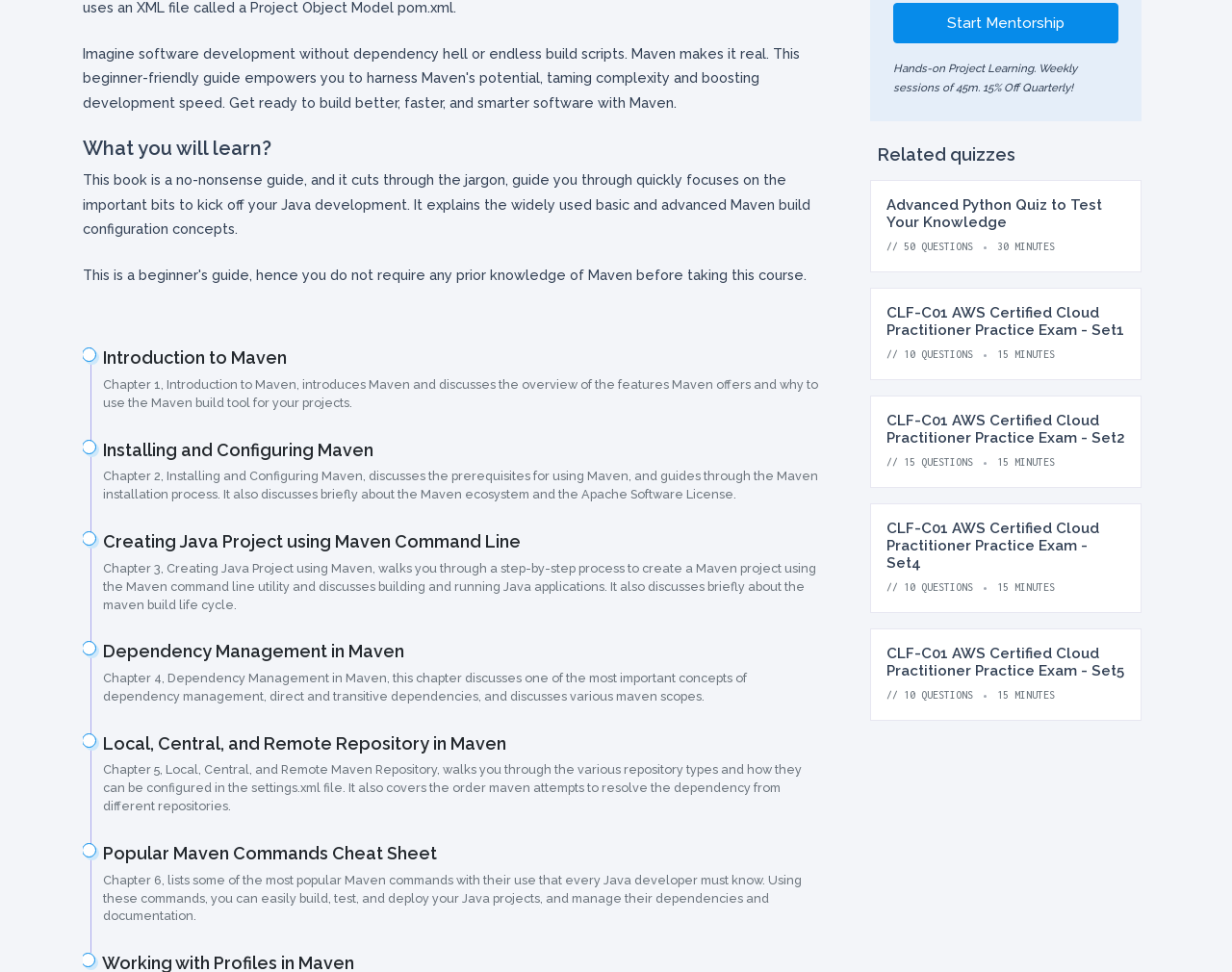Locate the bounding box coordinates of the UI element described by: "online contact form". Provide the coordinates as four float numbers between 0 and 1, formatted as [left, top, right, bottom].

None